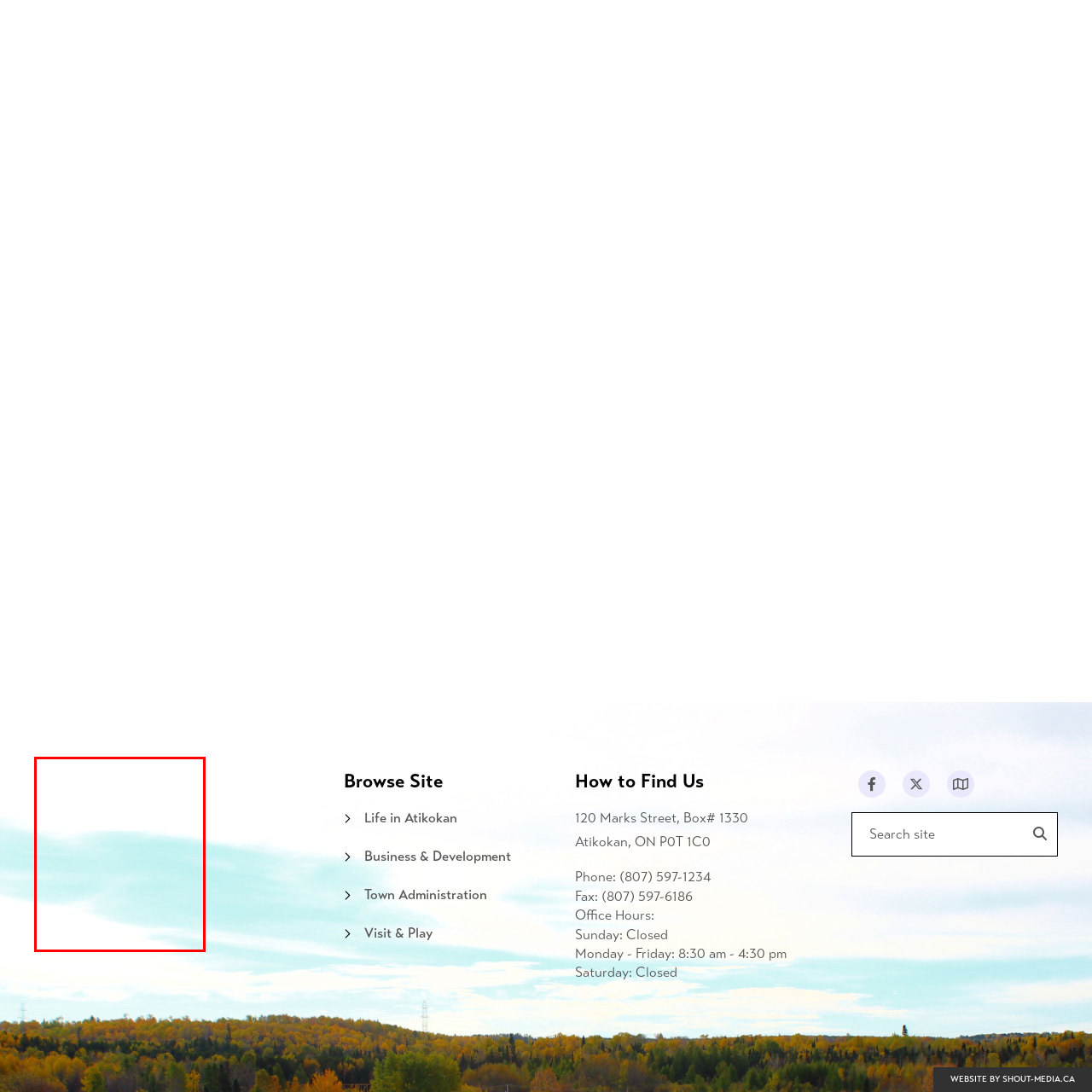What emotion does the image evoke?
Direct your attention to the image enclosed by the red bounding box and provide a detailed answer to the question.

The caption describes the image as conveying a 'sense of lightness and peace', indicating that the emotion evoked by the image is one of peace and serenity.